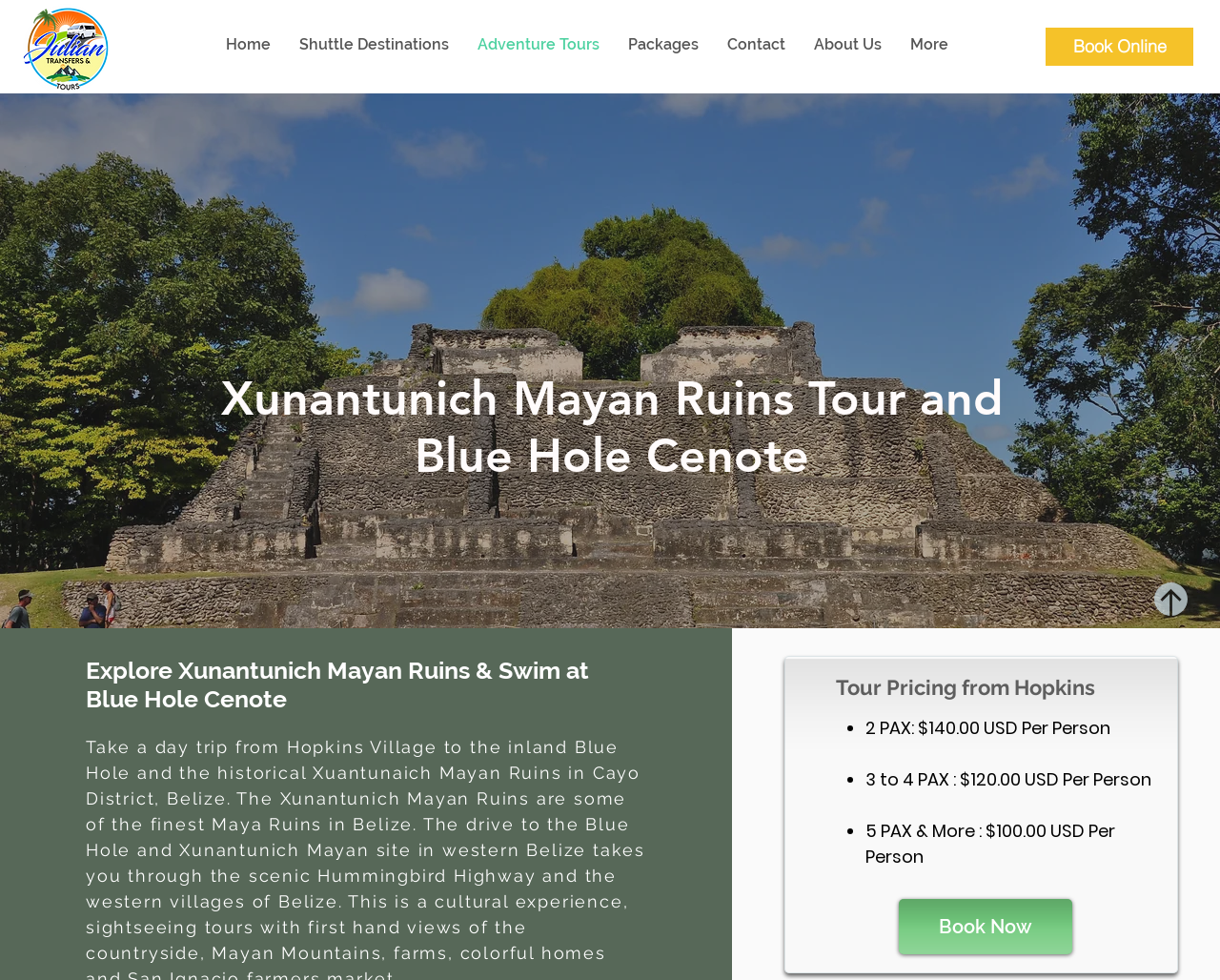Determine the bounding box coordinates of the clickable region to carry out the instruction: "Book Now for the Xunantunich Mayan Ruins Tour".

[0.737, 0.917, 0.879, 0.974]